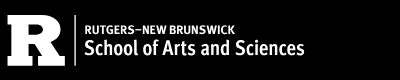Based on the image, please respond to the question with as much detail as possible:
What values does the logo's aesthetic reflect?

The clean lines and modern aesthetic of the logo reflect the university's values of innovation and excellence in scholarship, which is an important aspect of its academic identity.